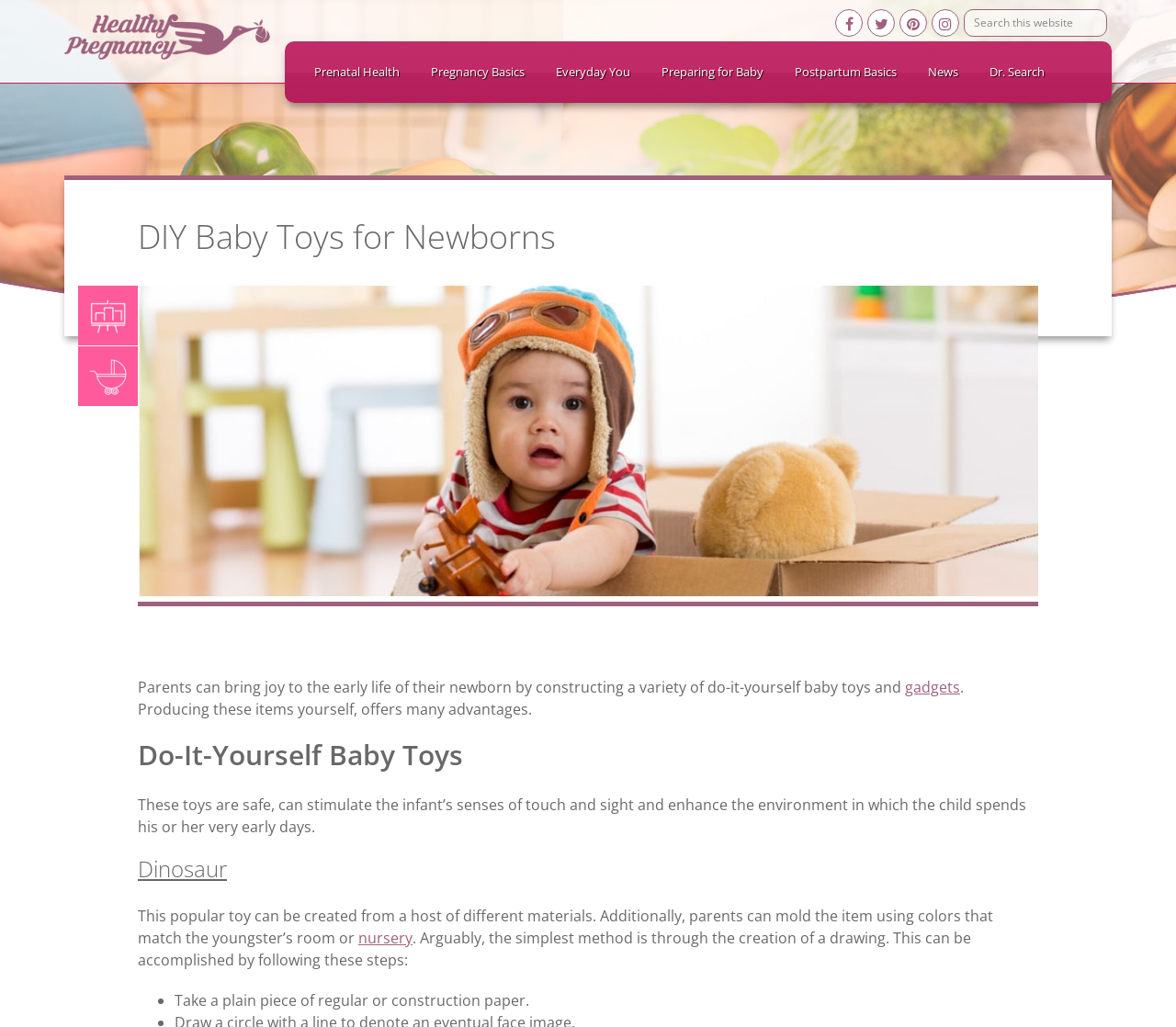Point out the bounding box coordinates of the section to click in order to follow this instruction: "Follow the link to nursery".

[0.305, 0.903, 0.351, 0.923]